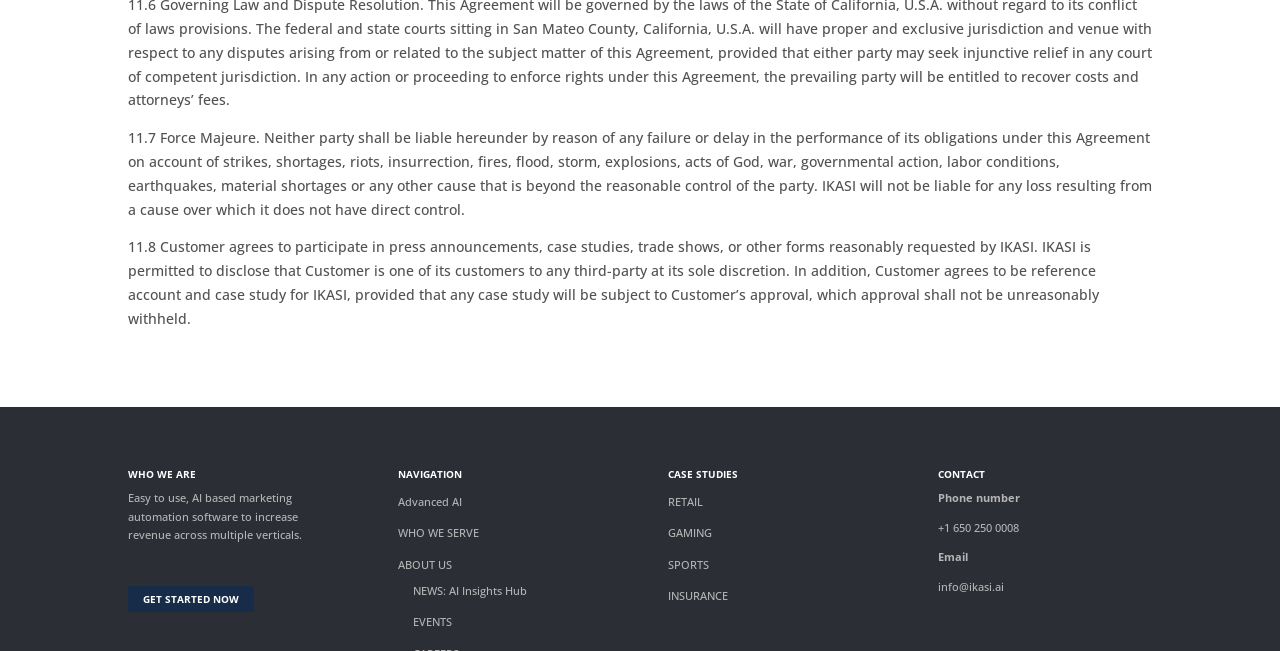What are the industries served by the company?
Using the visual information, answer the question in a single word or phrase.

Retail, Gaming, Sports, Insurance